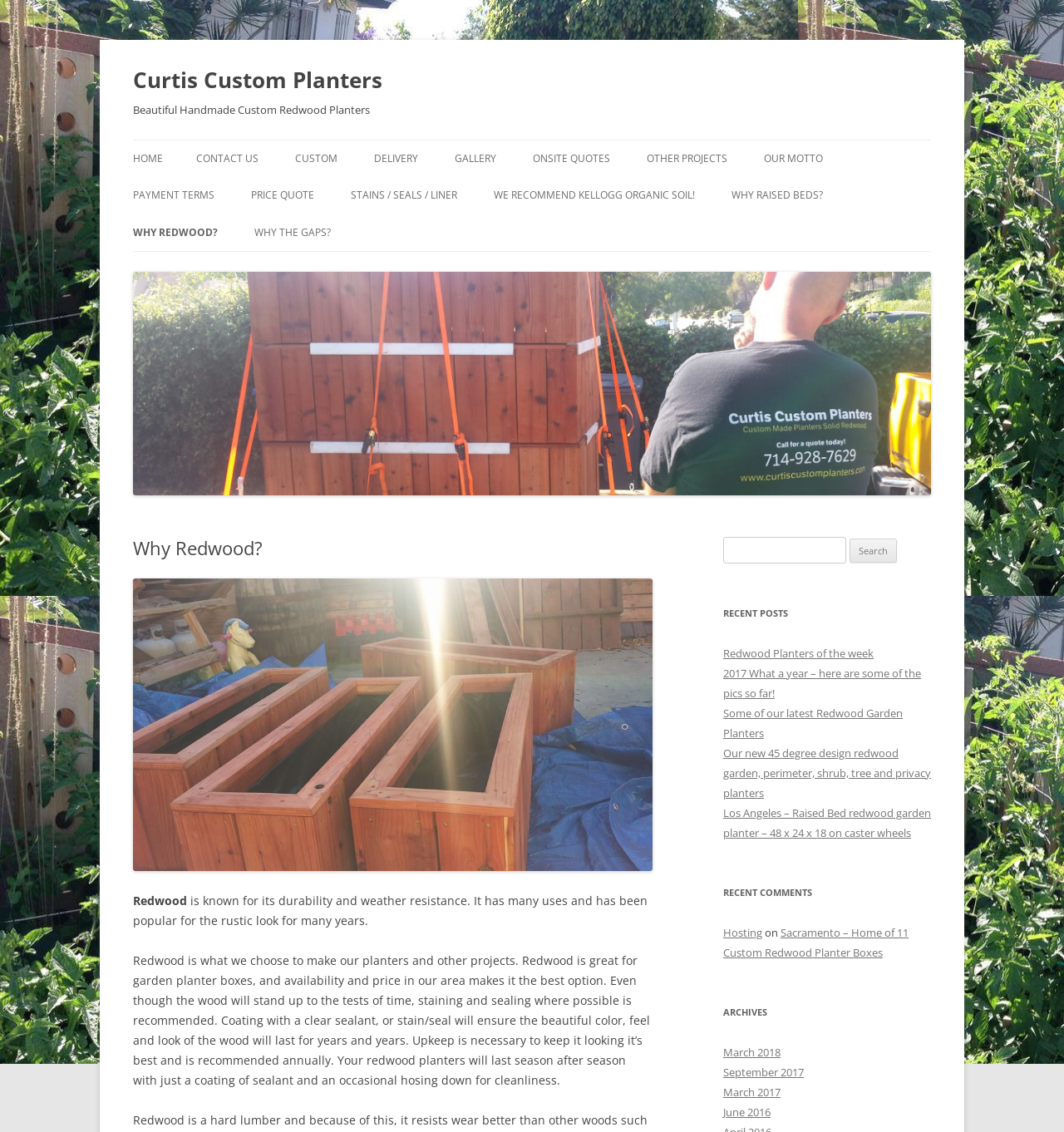Show the bounding box coordinates of the region that should be clicked to follow the instruction: "Search for something."

[0.68, 0.474, 0.795, 0.498]